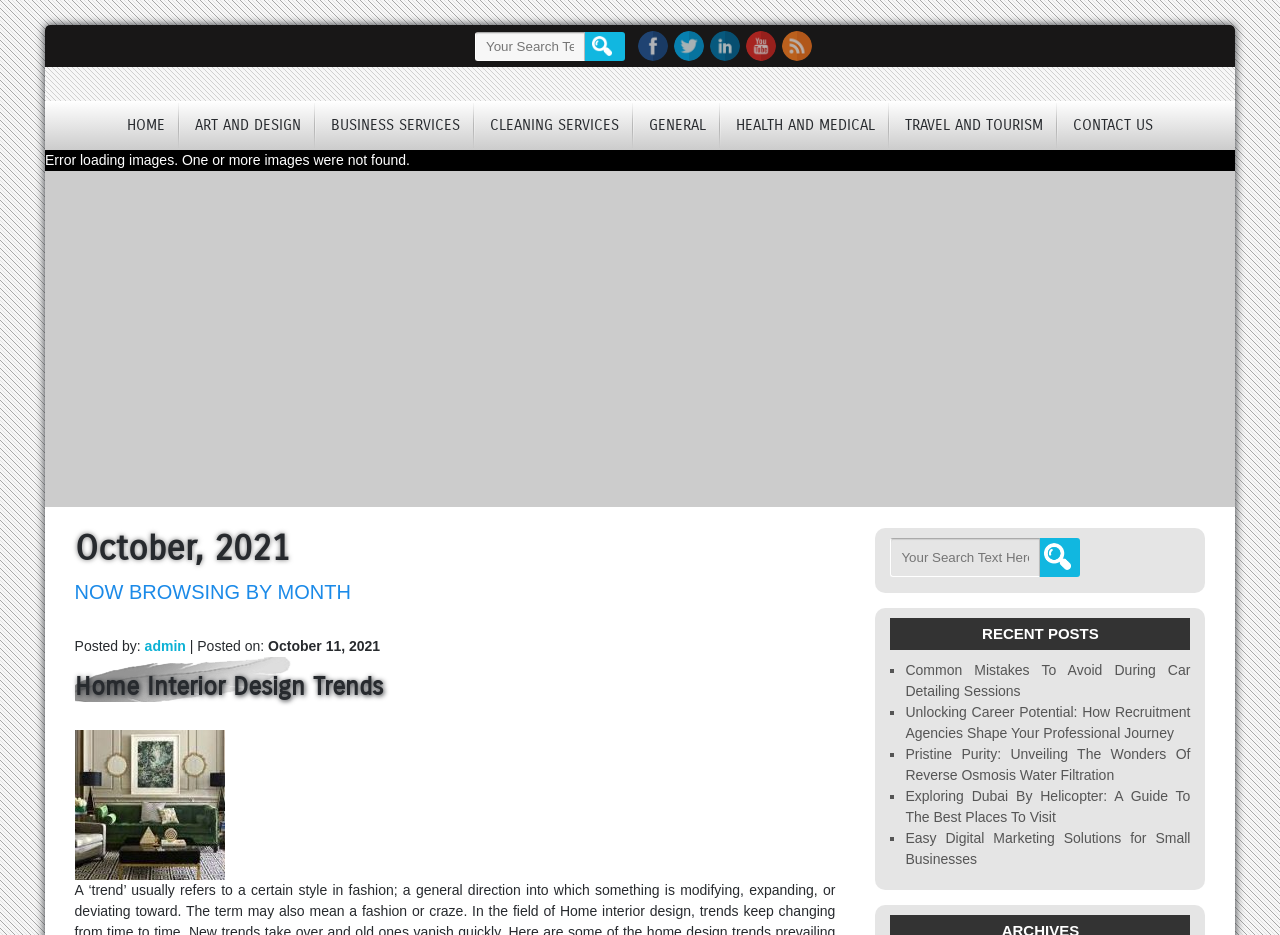Determine the bounding box coordinates of the region I should click to achieve the following instruction: "Read about Common Mistakes To Avoid During Car Detailing Sessions". Ensure the bounding box coordinates are four float numbers between 0 and 1, i.e., [left, top, right, bottom].

[0.707, 0.708, 0.93, 0.748]